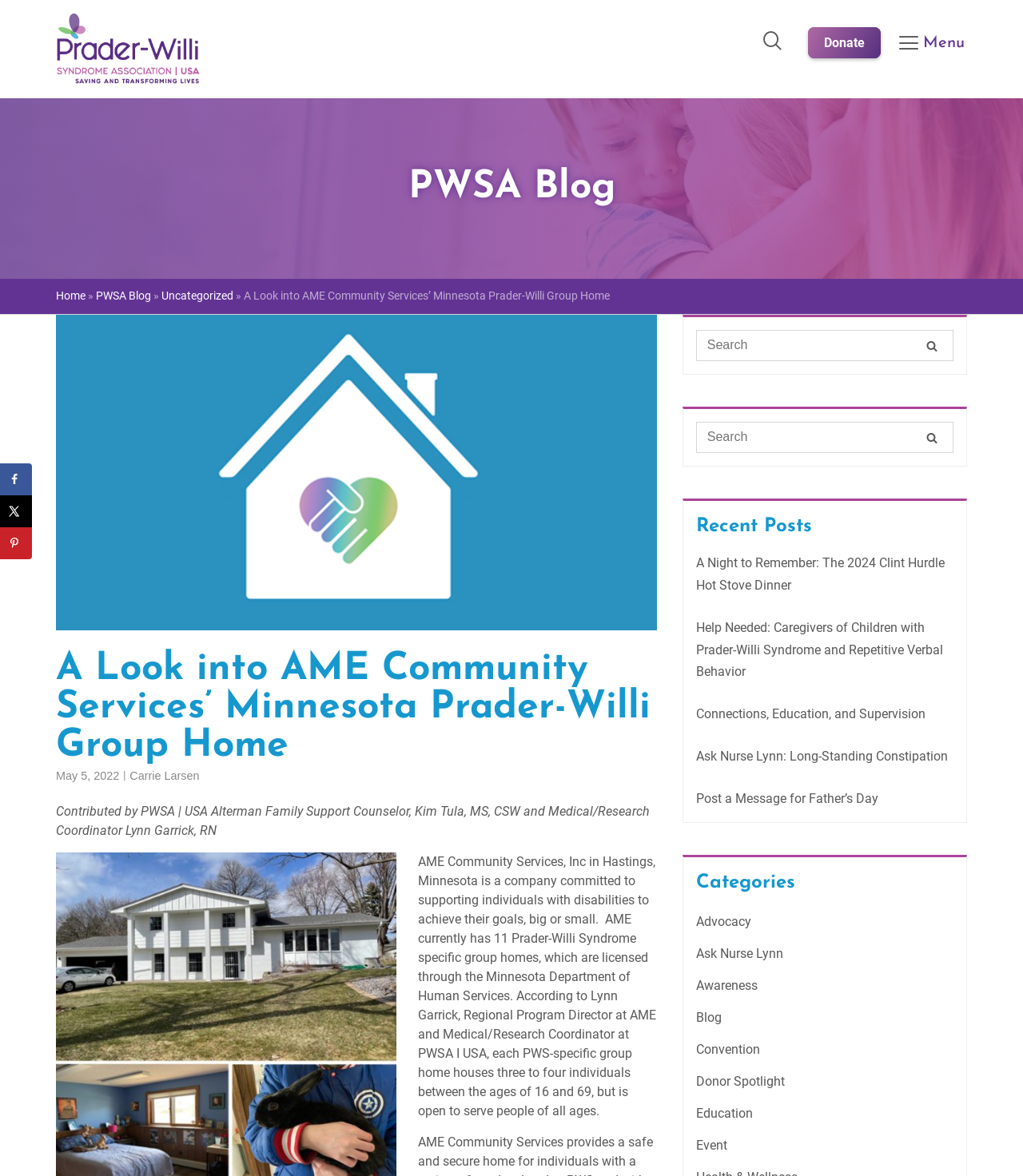Using details from the image, please answer the following question comprehensively:
What is the purpose of the search box?

The search box is intended for searching, as indicated by the text 'Search for' next to the search box, allowing users to search for specific content on the webpage.